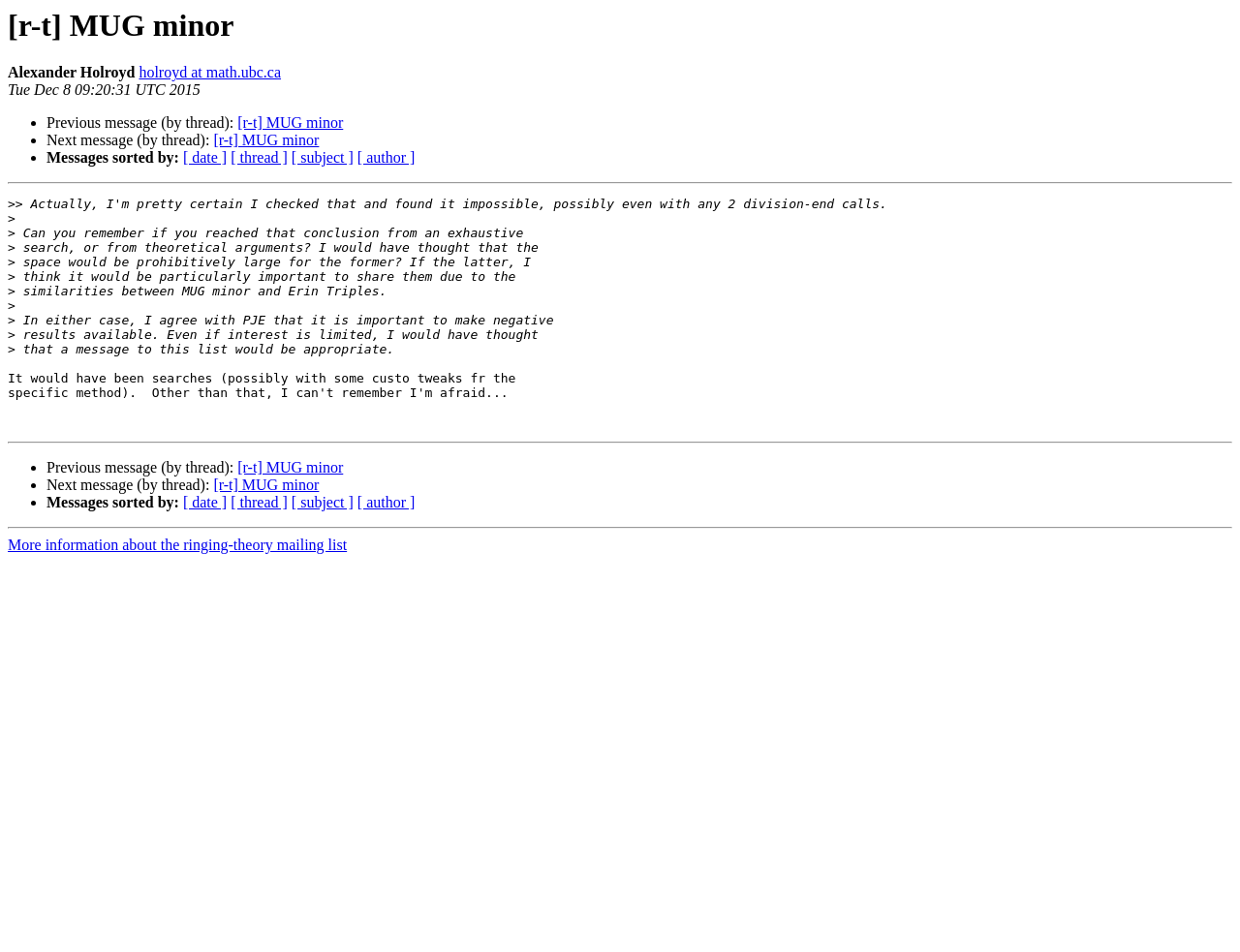Please identify the bounding box coordinates of where to click in order to follow the instruction: "View next message".

[0.172, 0.139, 0.257, 0.156]